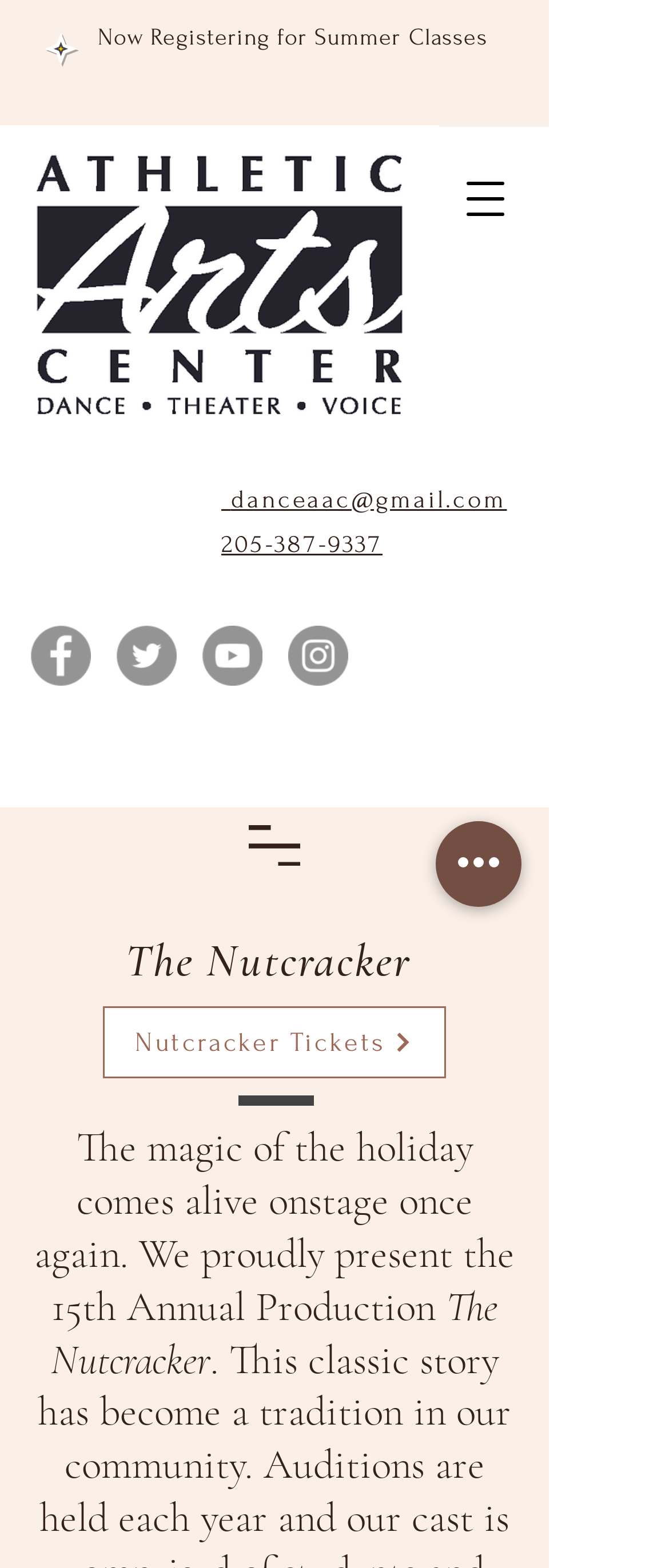Pinpoint the bounding box coordinates of the element you need to click to execute the following instruction: "Watch on YouTube". The bounding box should be represented by four float numbers between 0 and 1, in the format [left, top, right, bottom].

[0.303, 0.399, 0.392, 0.437]